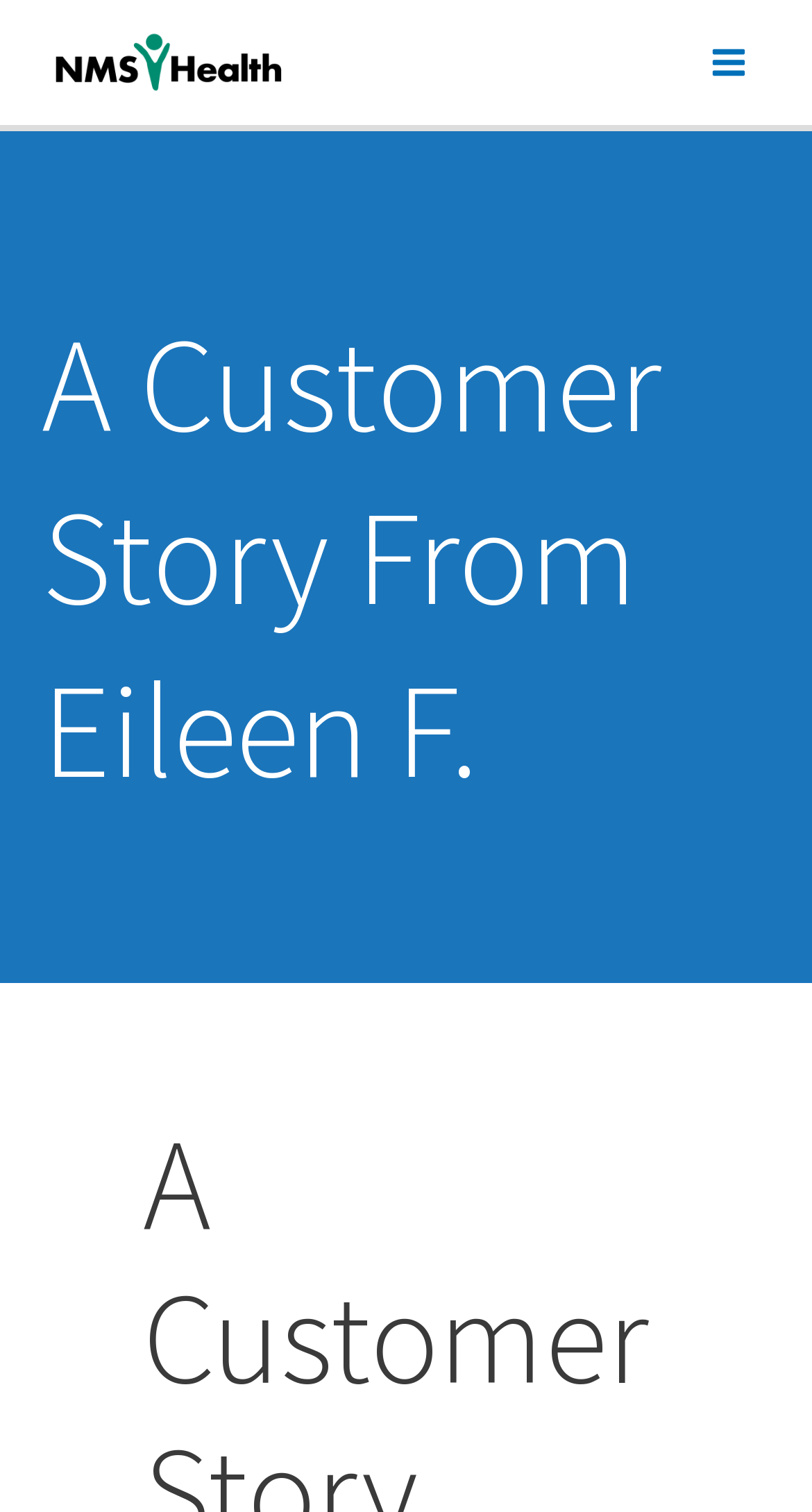Please extract the webpage's main title and generate its text content.

A Customer Story From Eileen F.